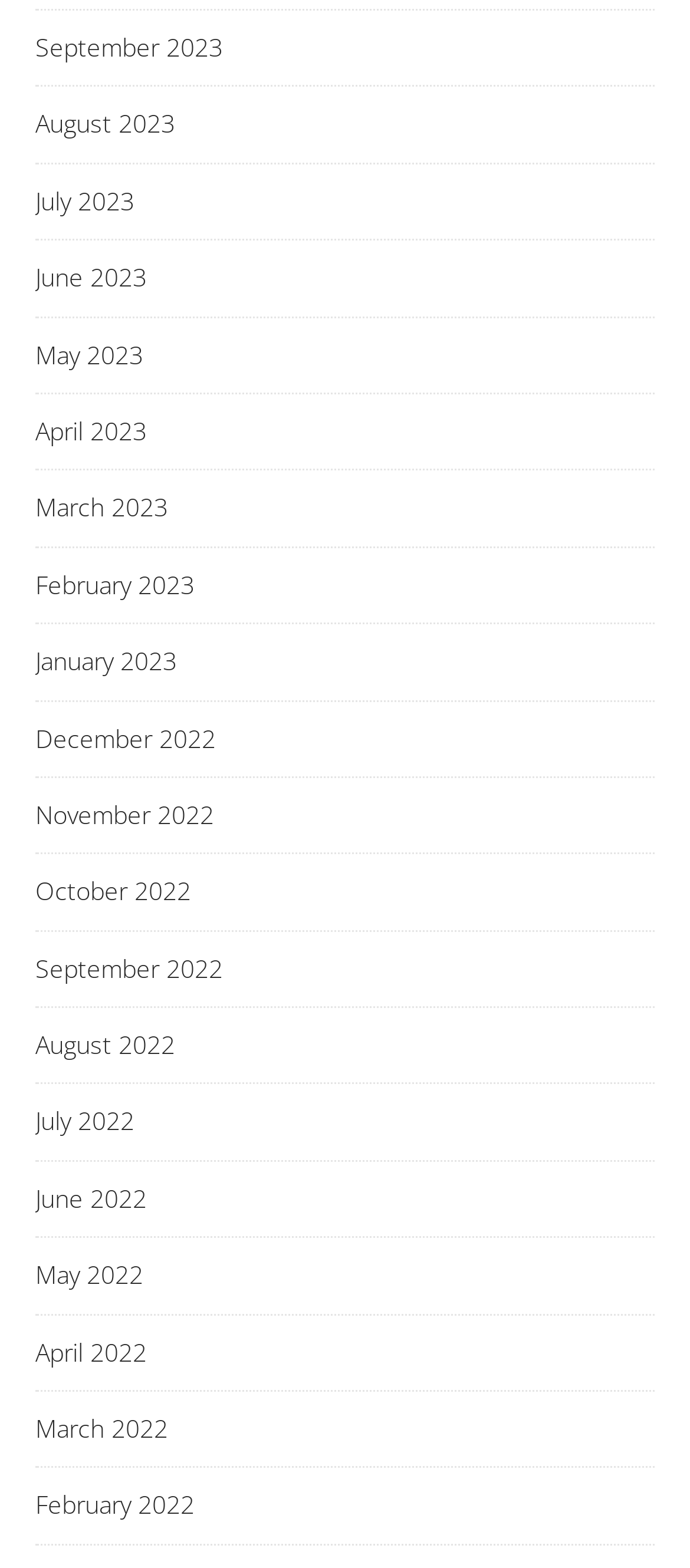Determine the bounding box coordinates for the area that needs to be clicked to fulfill this task: "go to August 2022". The coordinates must be given as four float numbers between 0 and 1, i.e., [left, top, right, bottom].

[0.051, 0.643, 0.949, 0.691]